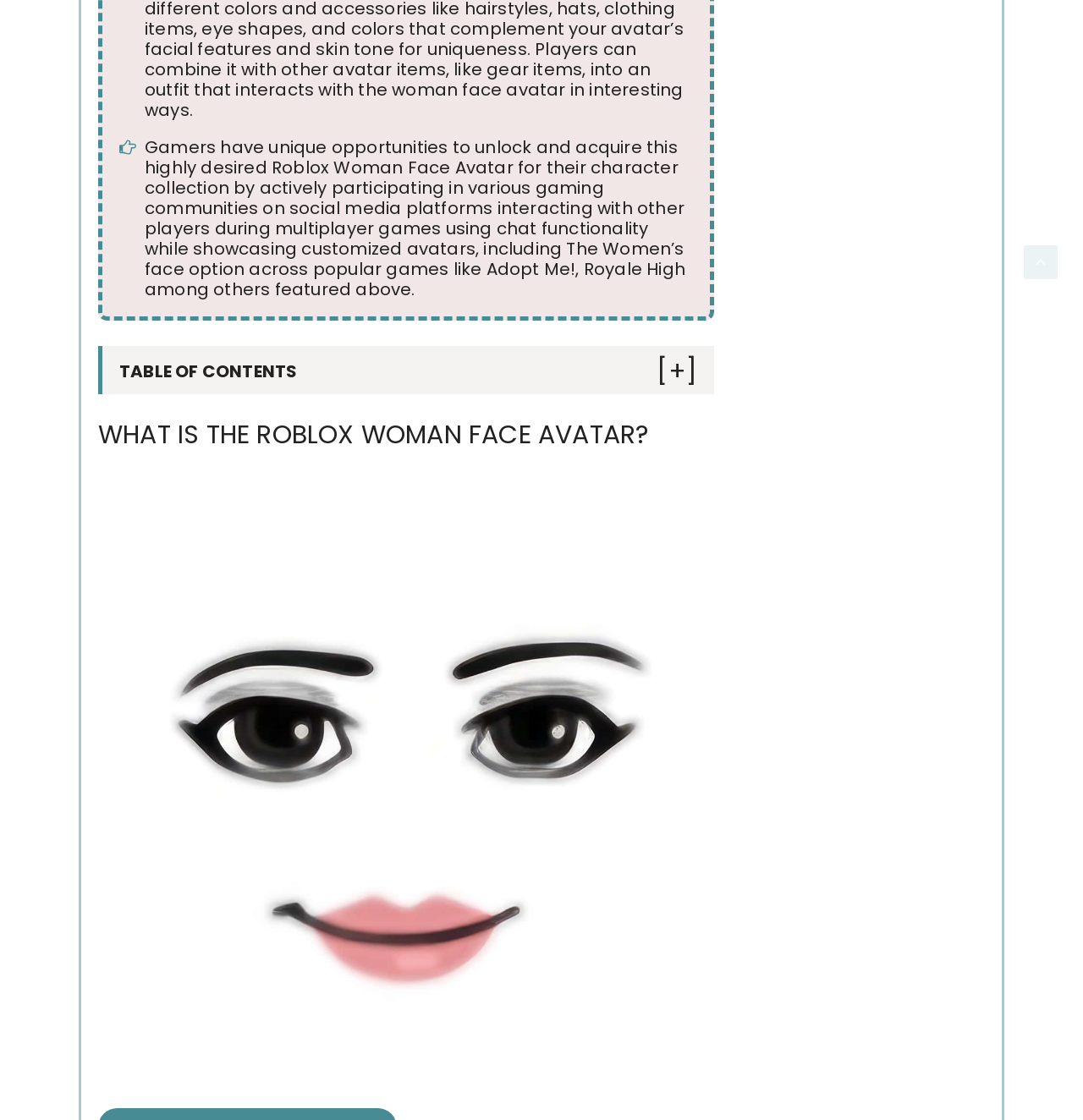How many links are there in the TABLE OF CONTENTS section?
Refer to the image and provide a one-word or short phrase answer.

9